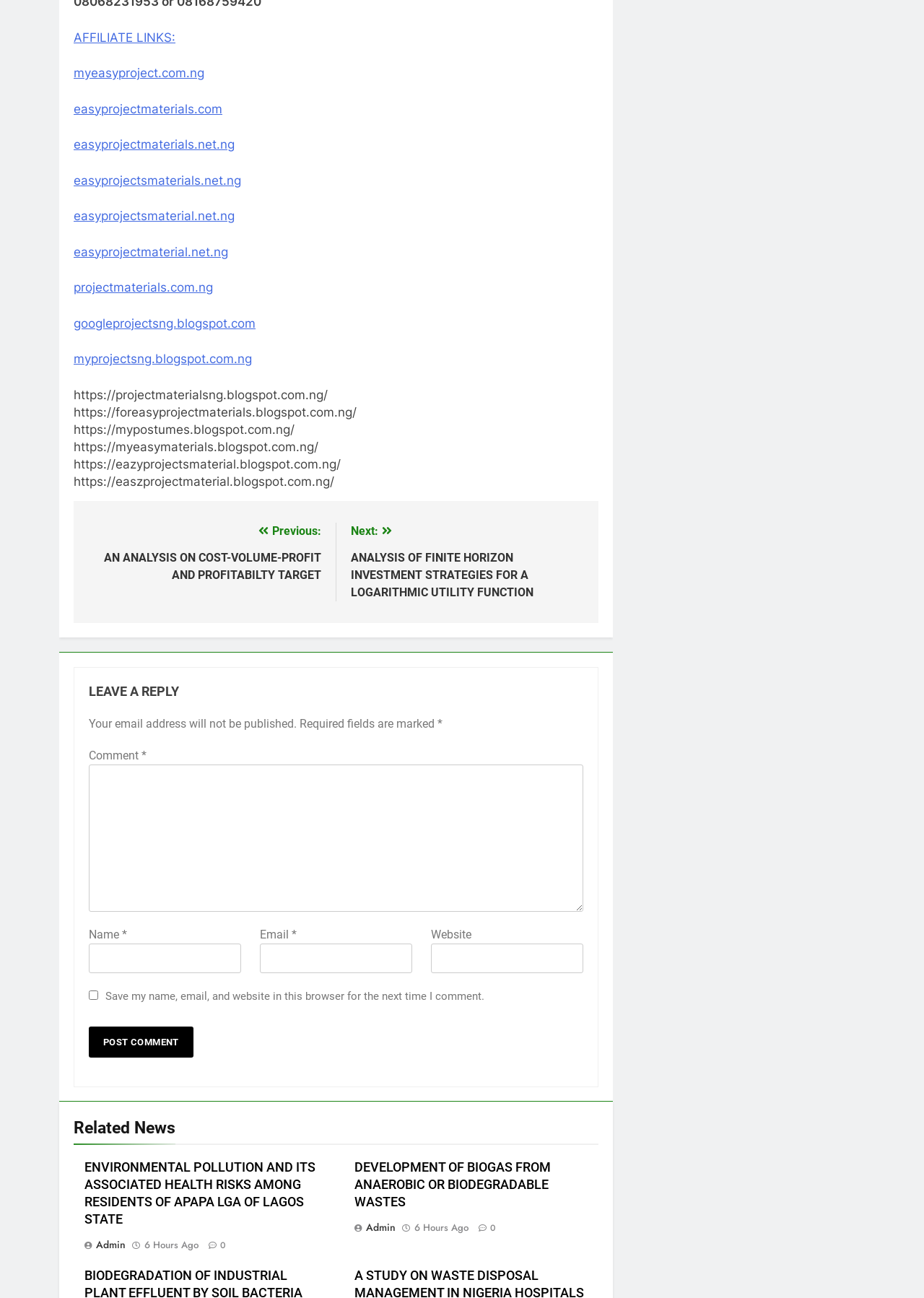What is the function of the checkbox below the comment form?
Answer briefly with a single word or phrase based on the image.

To save user data